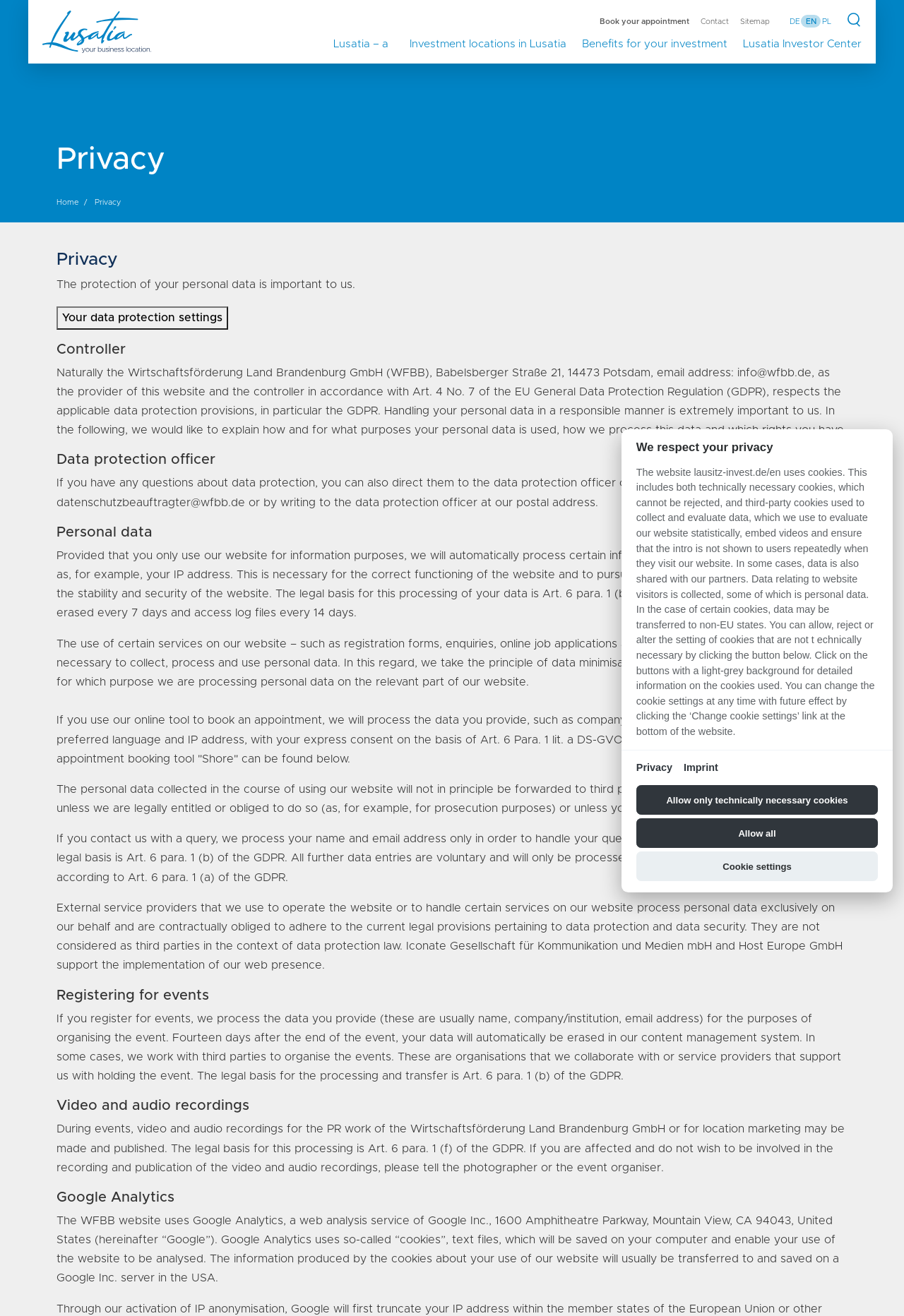Detail the webpage's structure and highlights in your description.

The webpage is about the privacy policy of Lausitz-Invest, a website that provides information about investment opportunities in the Lusatia region. At the top of the page, there is a banner with a site header and a navigation menu with links to "Book your appointment", "Contact", "Sitemap", and language options. Below the banner, there is a search button and a link to the home page.

The main content of the page is divided into sections, each with a heading and descriptive text. The first section is about the protection of personal data, followed by sections on the controller, data protection officer, personal data, and how it is used and processed. There are also sections on registering for events, video and audio recordings, and Google Analytics.

On the right side of the page, there is a complementary section with a navigation menu and a breadcrumb trail showing the current page location. At the bottom of the page, there is a dialog box with a heading "We respect your privacy" and information about the use of cookies on the website.

Throughout the page, there are various links to other pages, such as the imprint and privacy policy, as well as buttons to allow or reject cookies. The overall layout is organized and easy to follow, with clear headings and concise text.